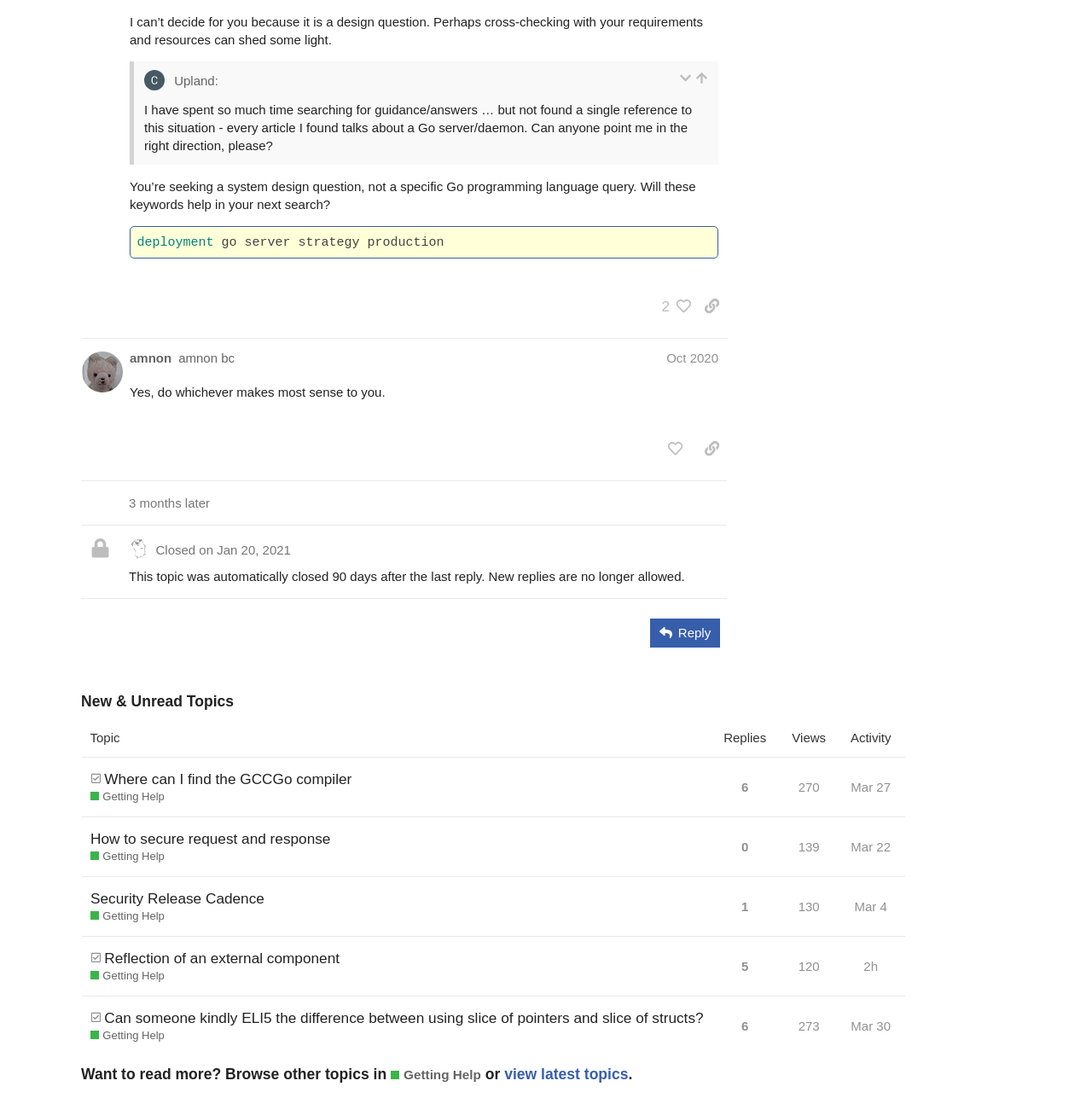Using the elements shown in the image, answer the question comprehensively: What is the status of the topic 'This topic has a solution Where can I find the GCCGo compiler Getting Help'?

I found the status by looking at the StaticText element with ID 842, which contains the text 'Closed'.